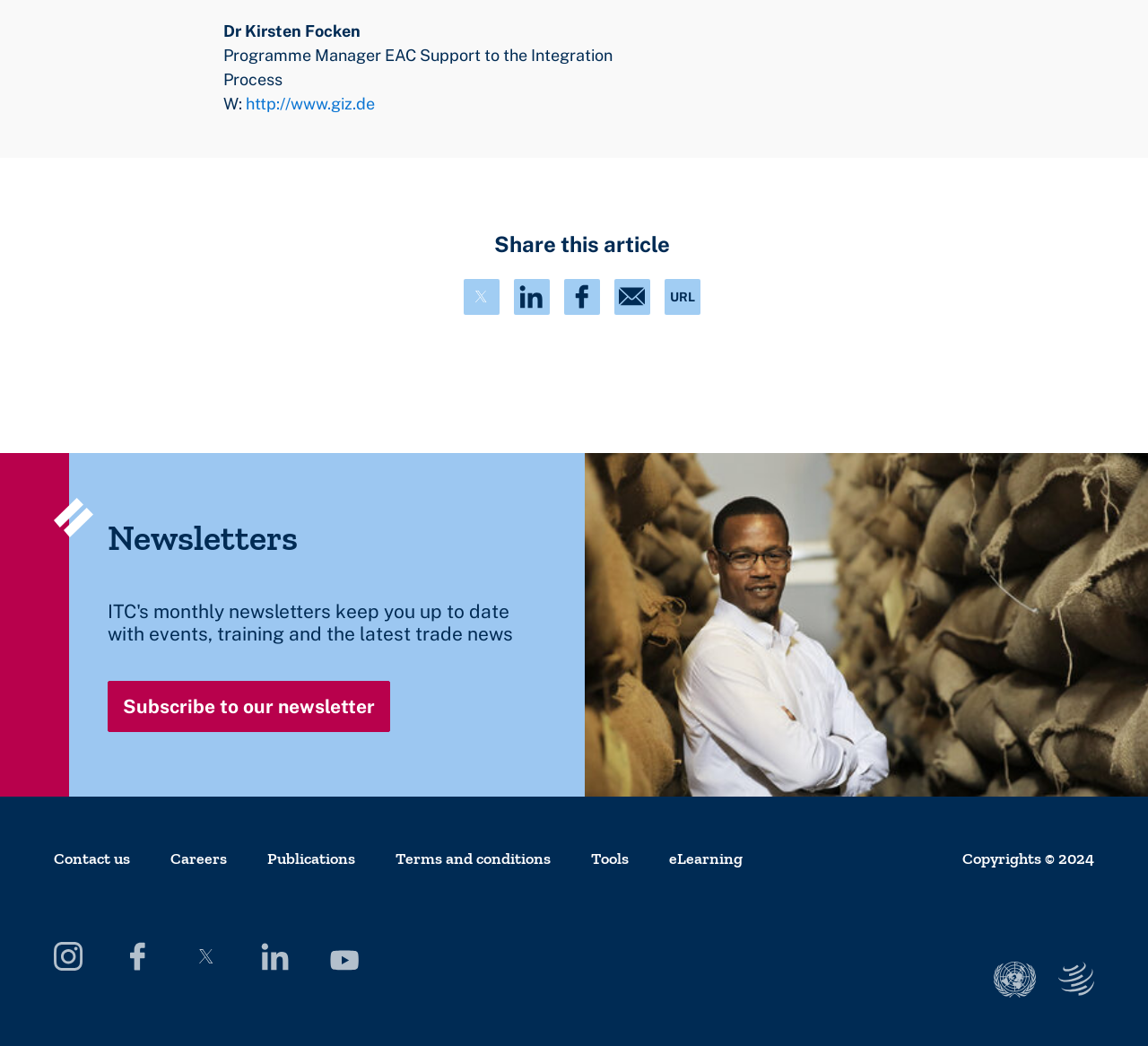Determine the bounding box coordinates for the area you should click to complete the following instruction: "View Dr Kirsten Focken's profile".

[0.195, 0.02, 0.314, 0.038]